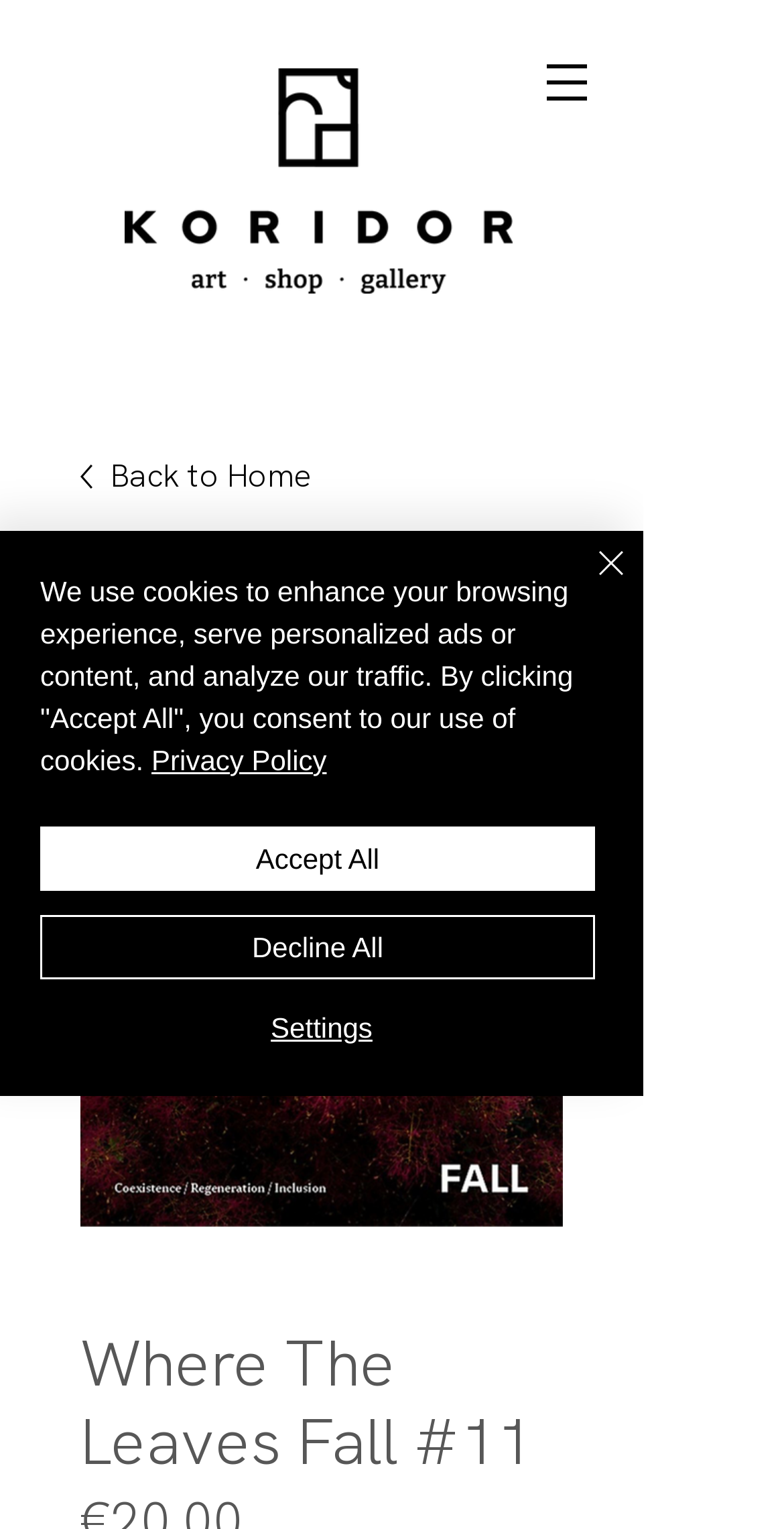Please locate and retrieve the main header text of the webpage.

Where The Leaves Fall #11